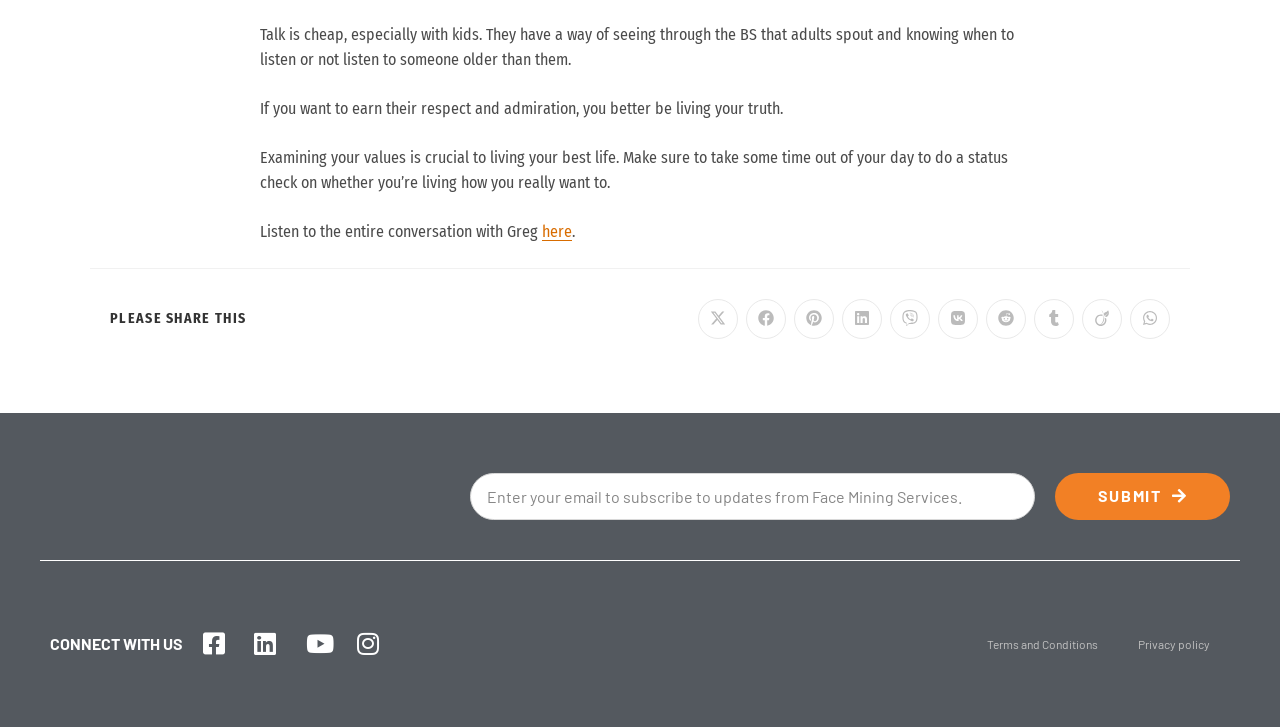Can you show the bounding box coordinates of the region to click on to complete the task described in the instruction: "Click the submit button"?

[0.824, 0.65, 0.961, 0.715]